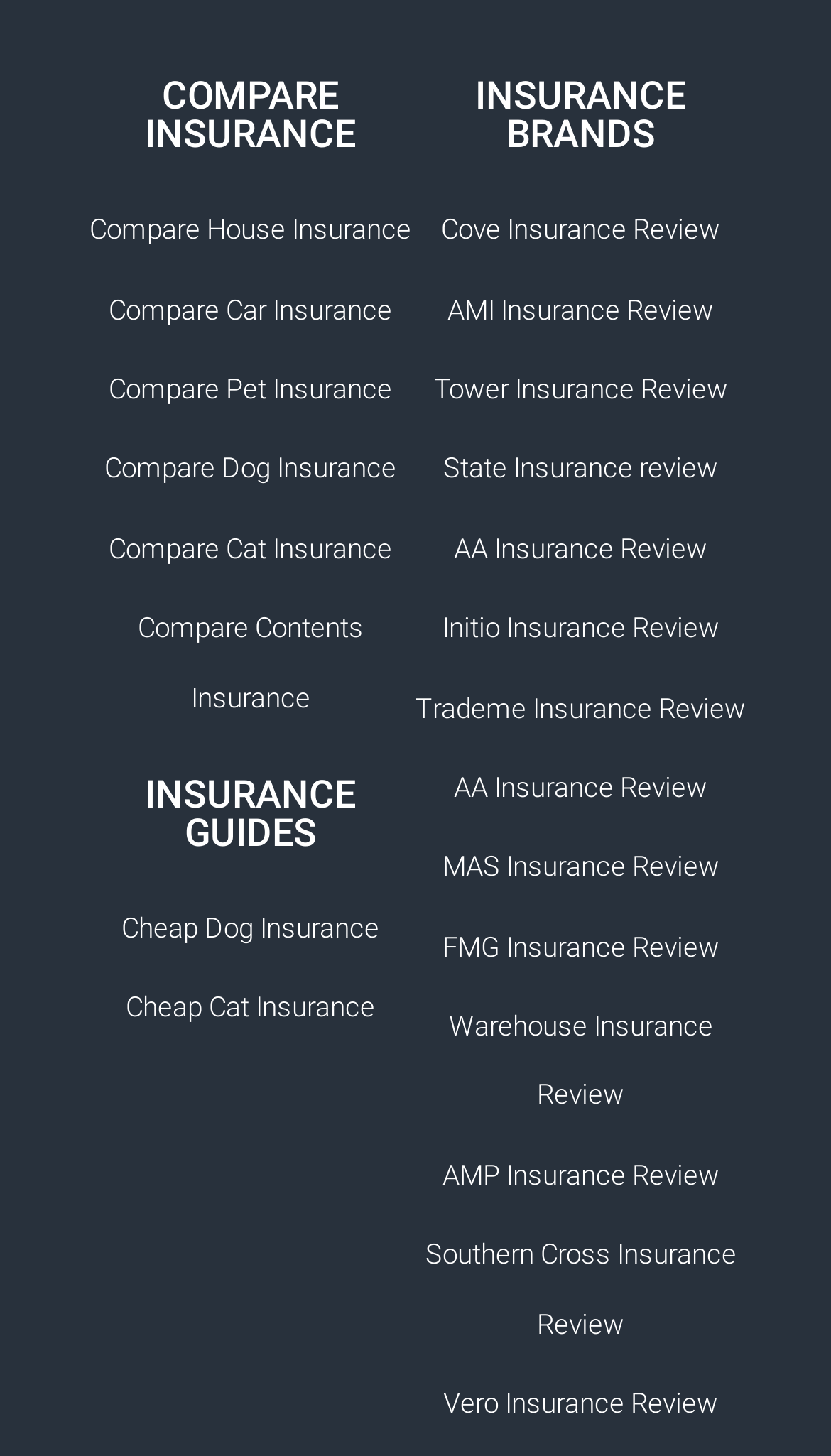Refer to the image and offer a detailed explanation in response to the question: How many links are there under 'COMPARE INSURANCE'?

Under the 'COMPARE INSURANCE' heading, there are 6 links to compare different types of insurance, including House, Car, Pet, Dog, Cat, and Contents Insurance.